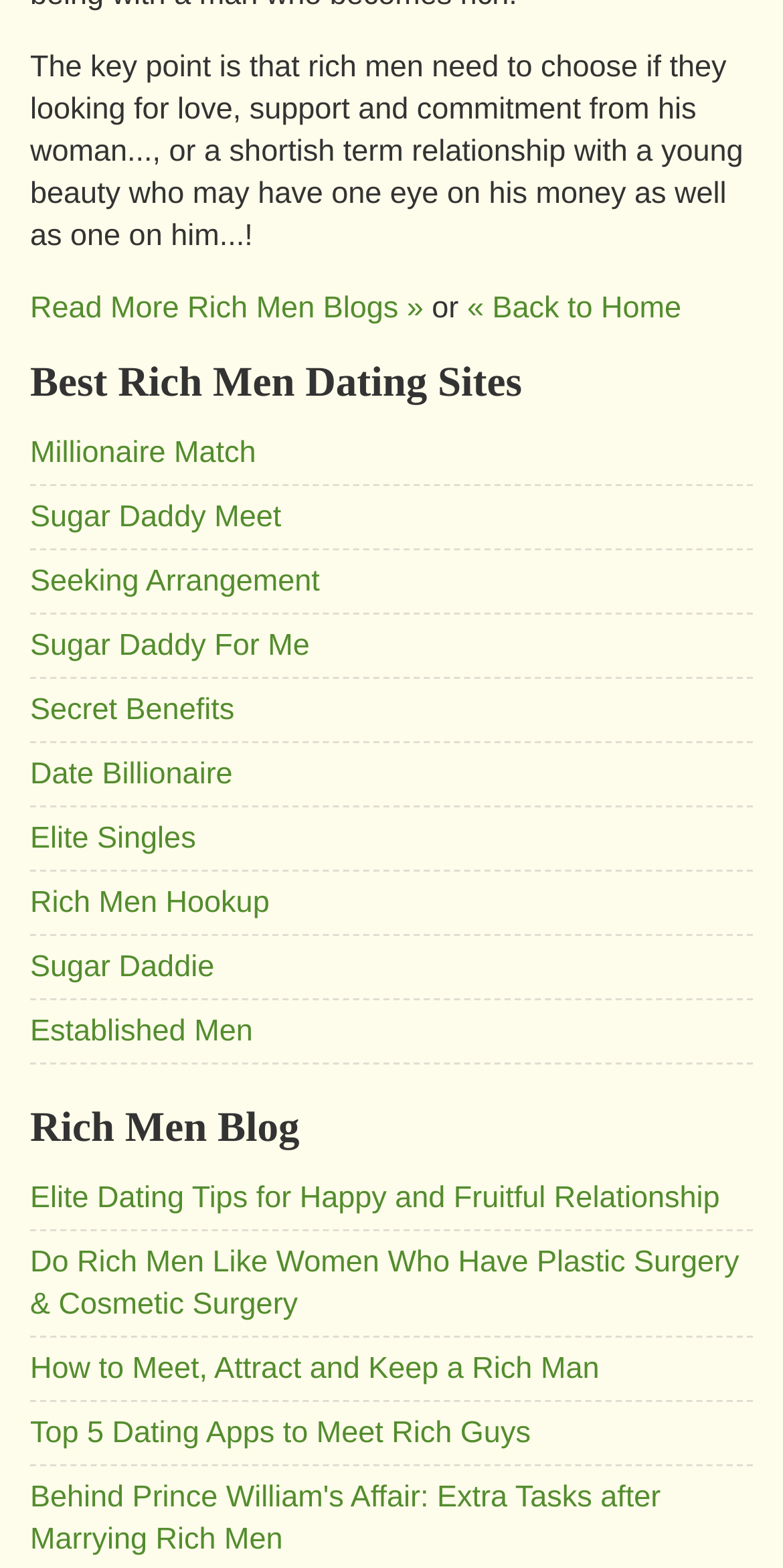Based on the element description: "« Back to Home", identify the bounding box coordinates for this UI element. The coordinates must be four float numbers between 0 and 1, listed as [left, top, right, bottom].

[0.596, 0.185, 0.87, 0.207]